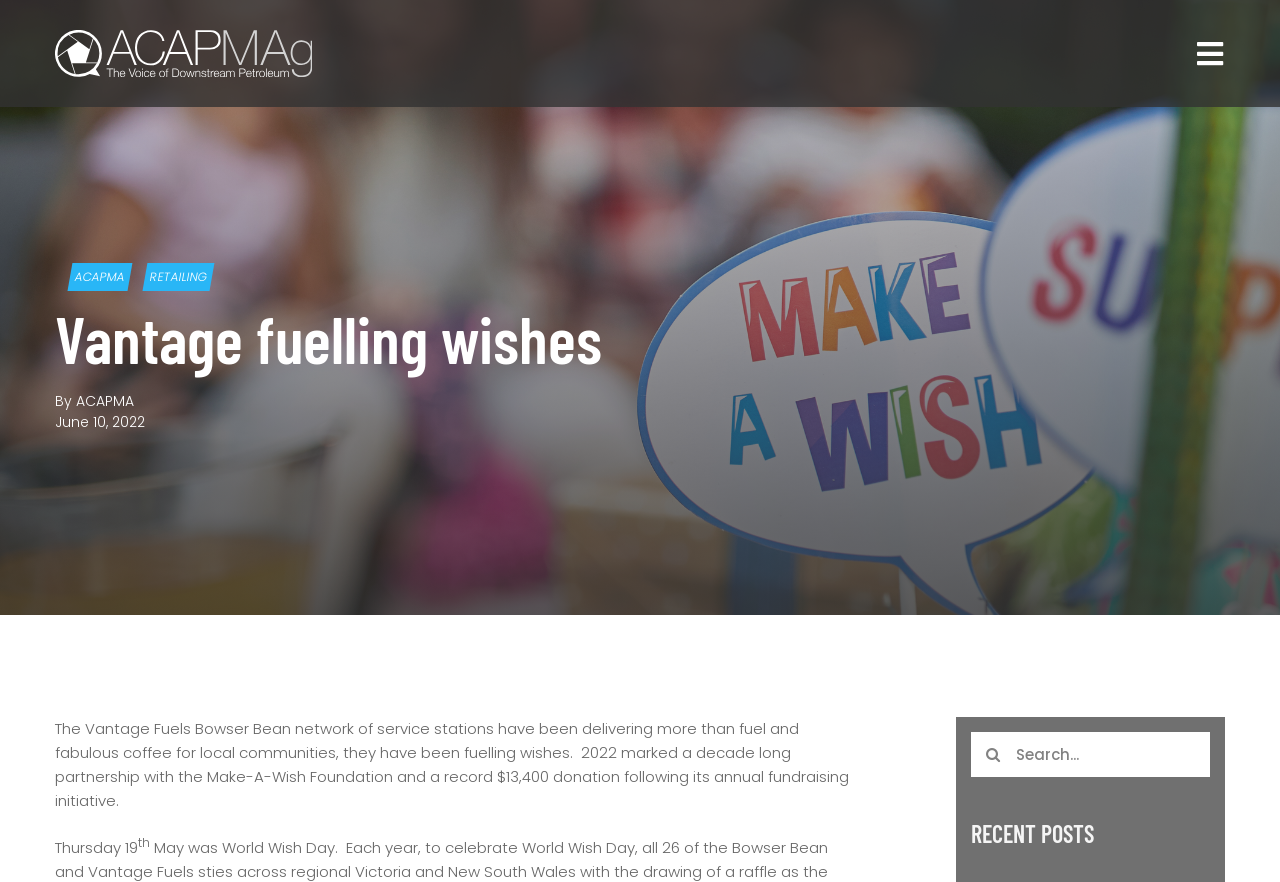Locate the heading on the webpage and return its text.

Vantage fuelling wishes